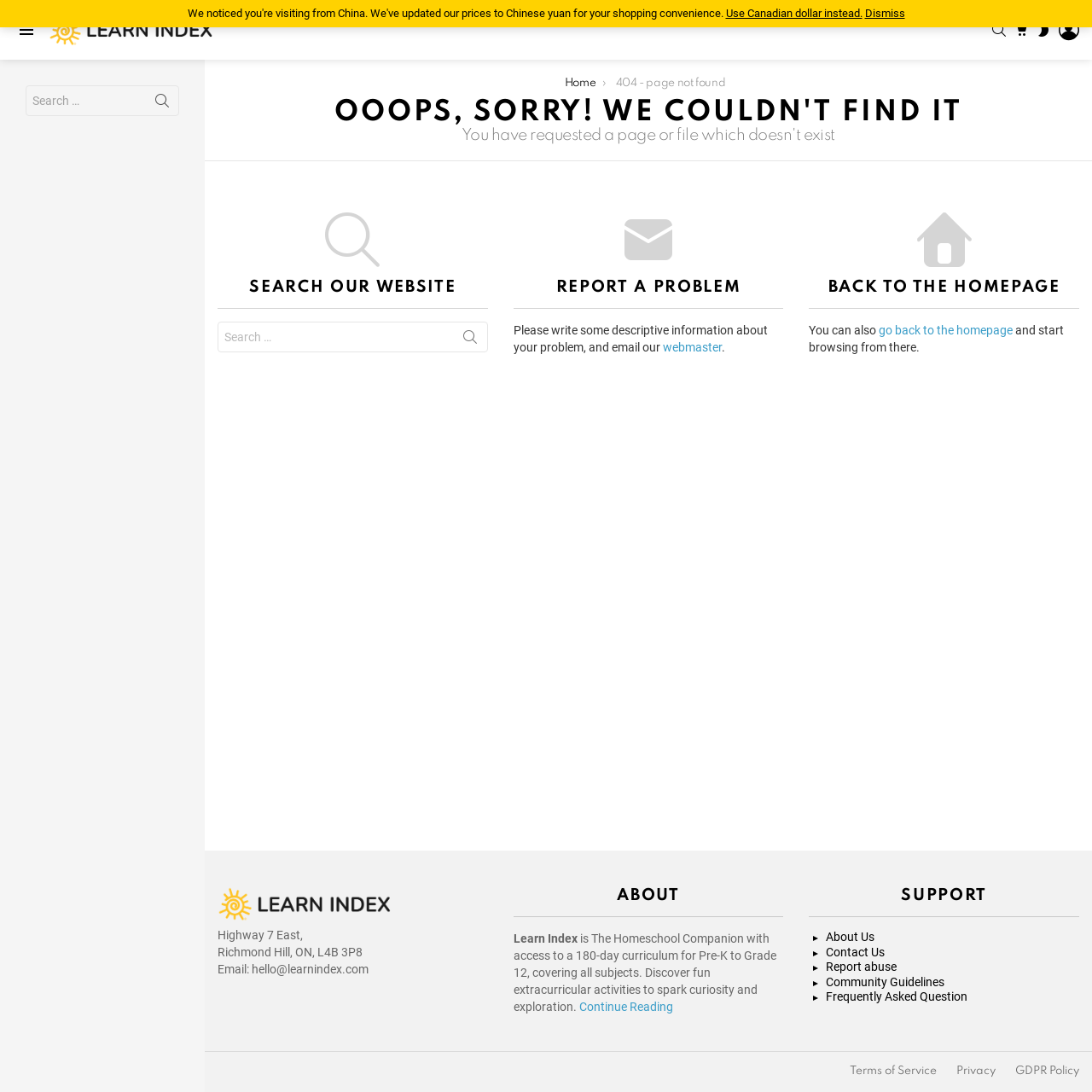What is the error message on this page? Observe the screenshot and provide a one-word or short phrase answer.

404 - page not found